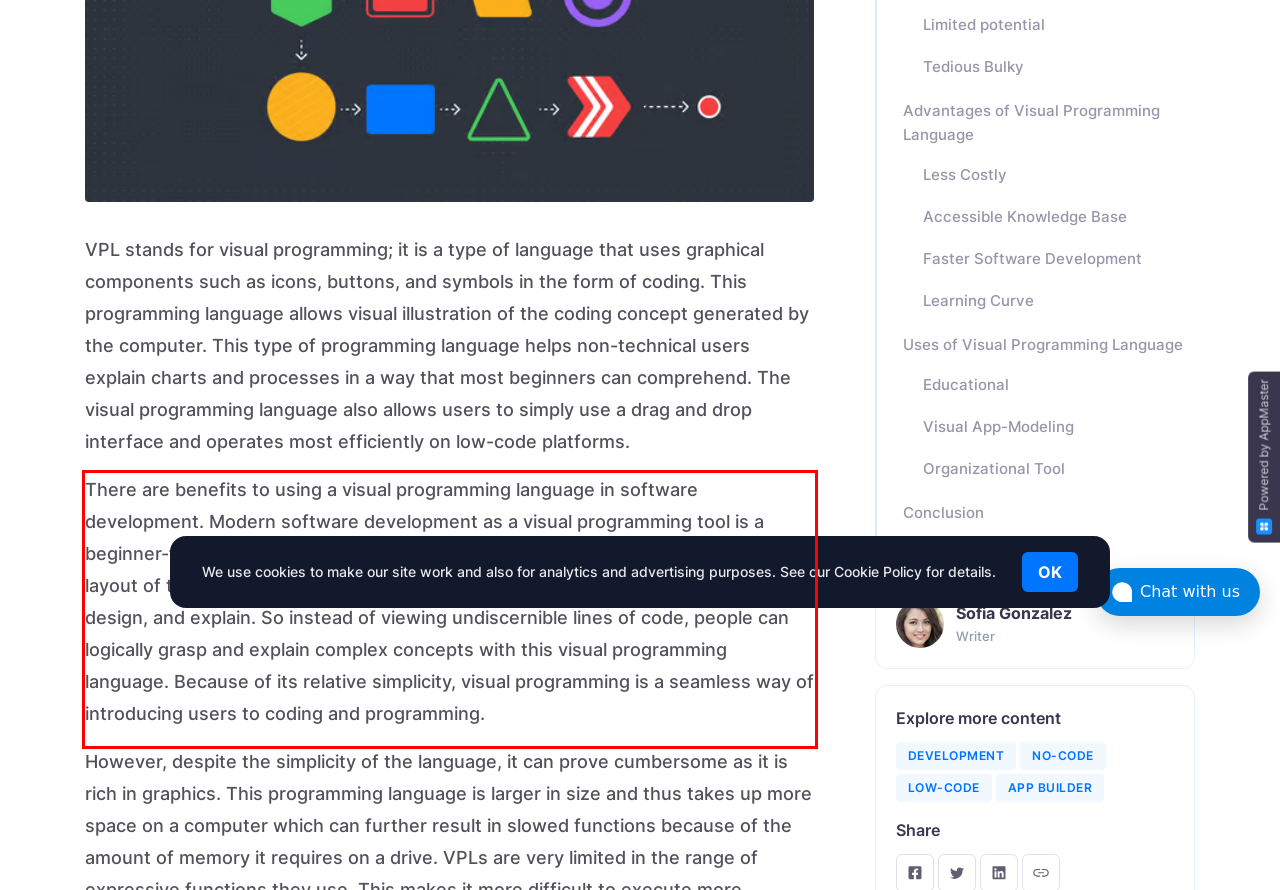Please identify and extract the text content from the UI element encased in a red bounding box on the provided webpage screenshot.

There are benefits to using a visual programming language in software development. Modern software development as a visual programming tool is a beginner-friendly solution for users who are not coding experts. The simple visual layout of the images and blocks makes it easy for the average user to understand, design, and explain. So instead of viewing undiscernible lines of code, people can logically grasp and explain complex concepts with this visual programming language. Because of its relative simplicity, visual programming is a seamless way of introducing users to coding and programming.